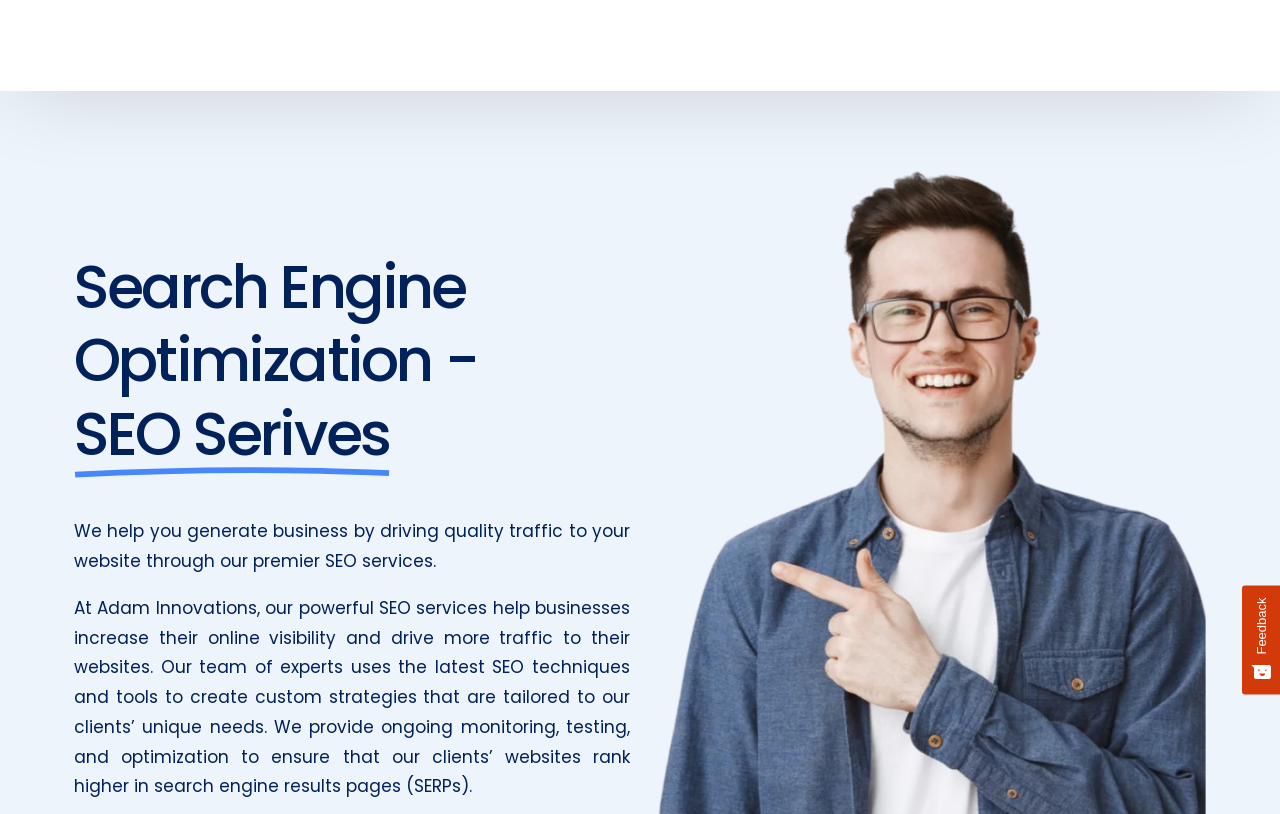Please mark the clickable region by giving the bounding box coordinates needed to complete this instruction: "Call us".

[0.854, 0.028, 0.942, 0.084]